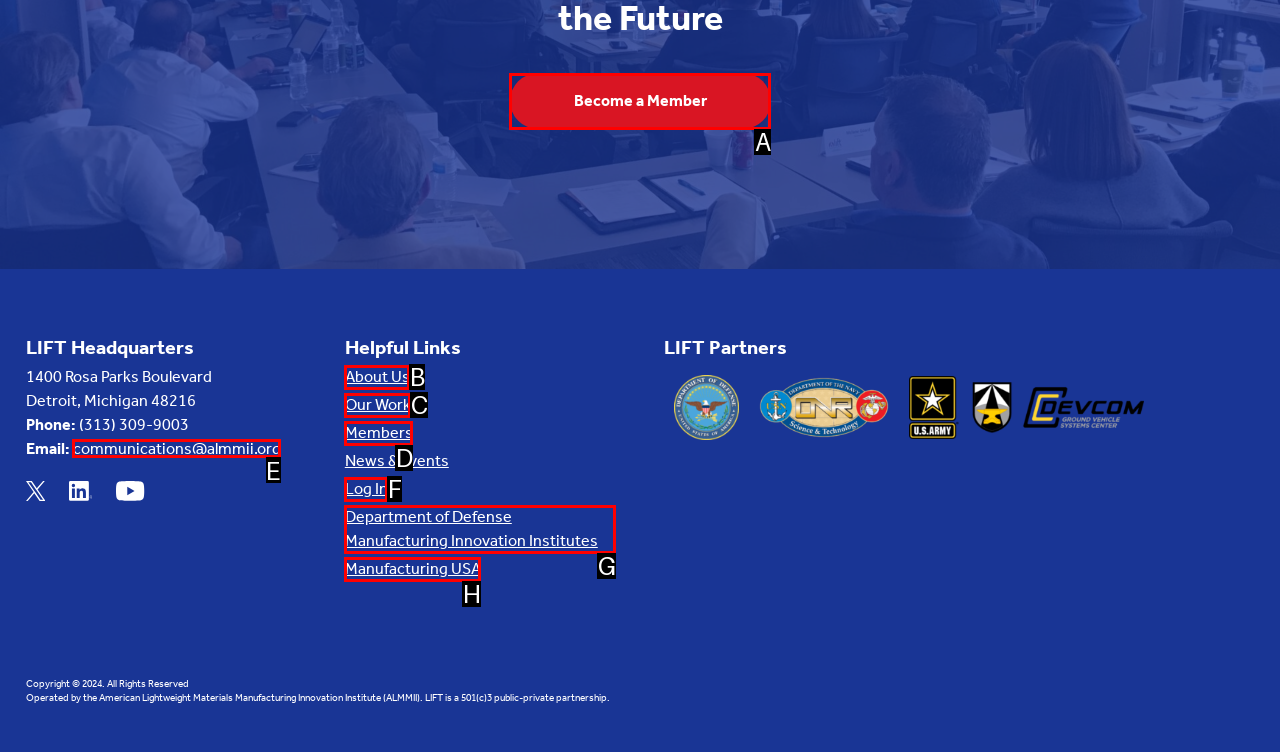Determine the HTML element to be clicked to complete the task: Send an email to communications@almmii.org. Answer by giving the letter of the selected option.

E